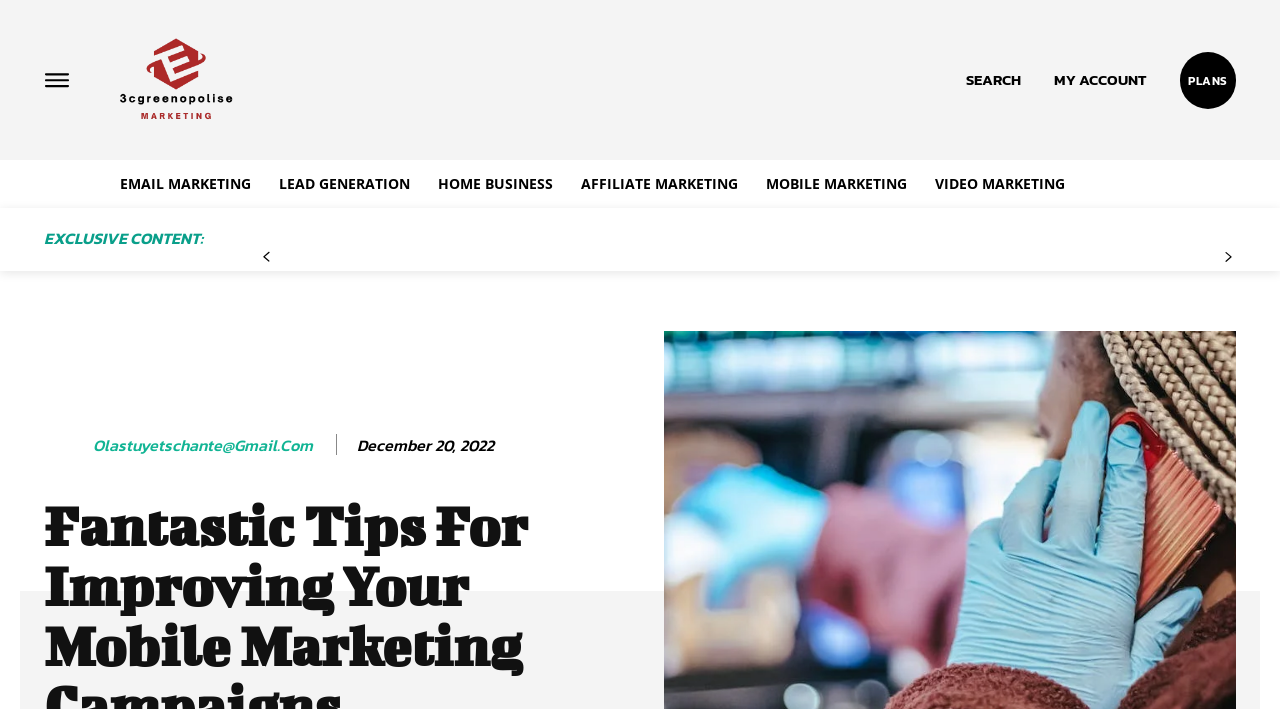Please examine the image and provide a detailed answer to the question: How many links are there in the footer section?

I looked at the links in the footer section and counted two links, which are 'olastuyetschante@gmail.com' and 'Olastuyetschante@Gmail.Com'.